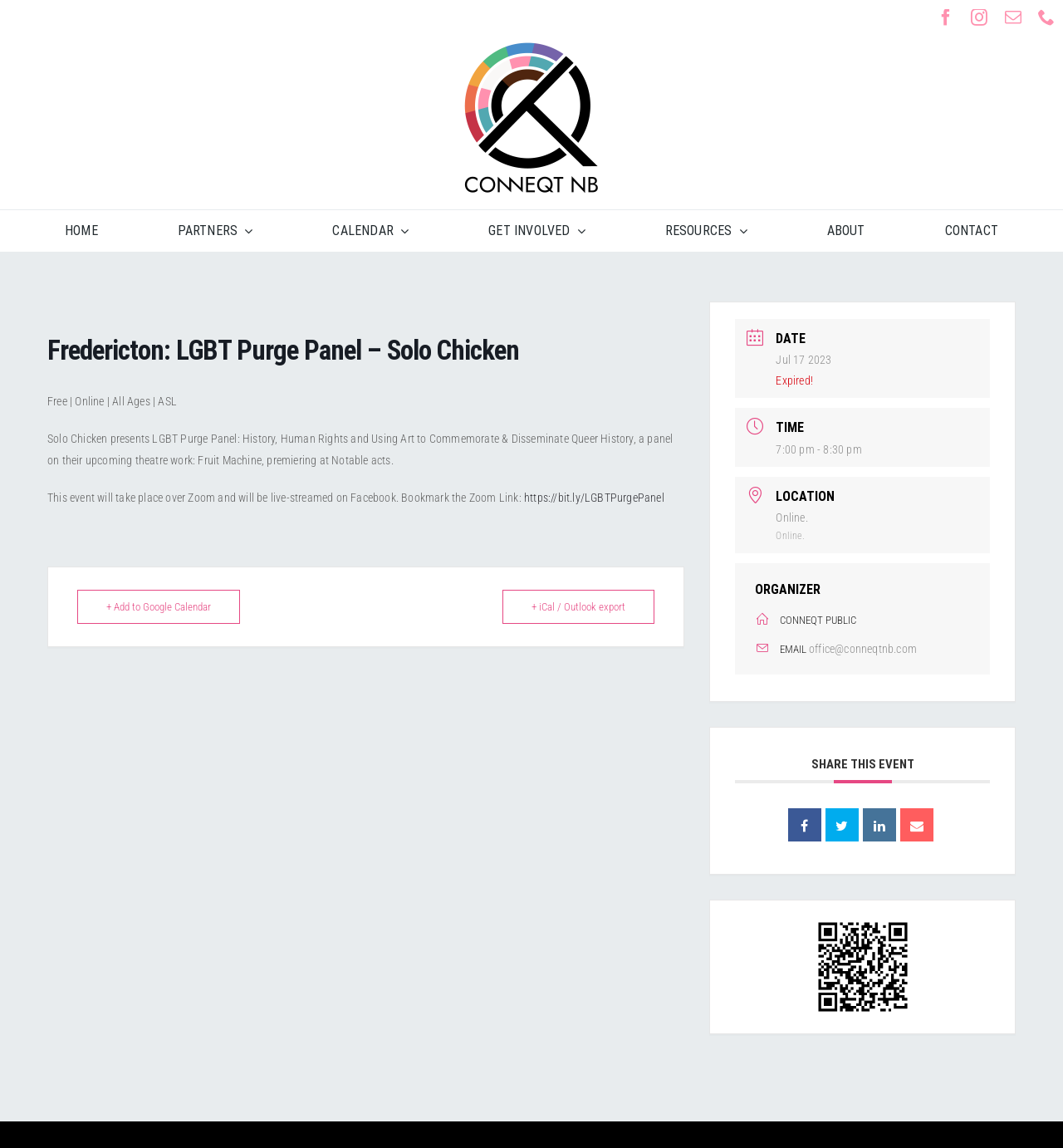What is the location of the event?
Based on the image, provide your answer in one word or phrase.

Online